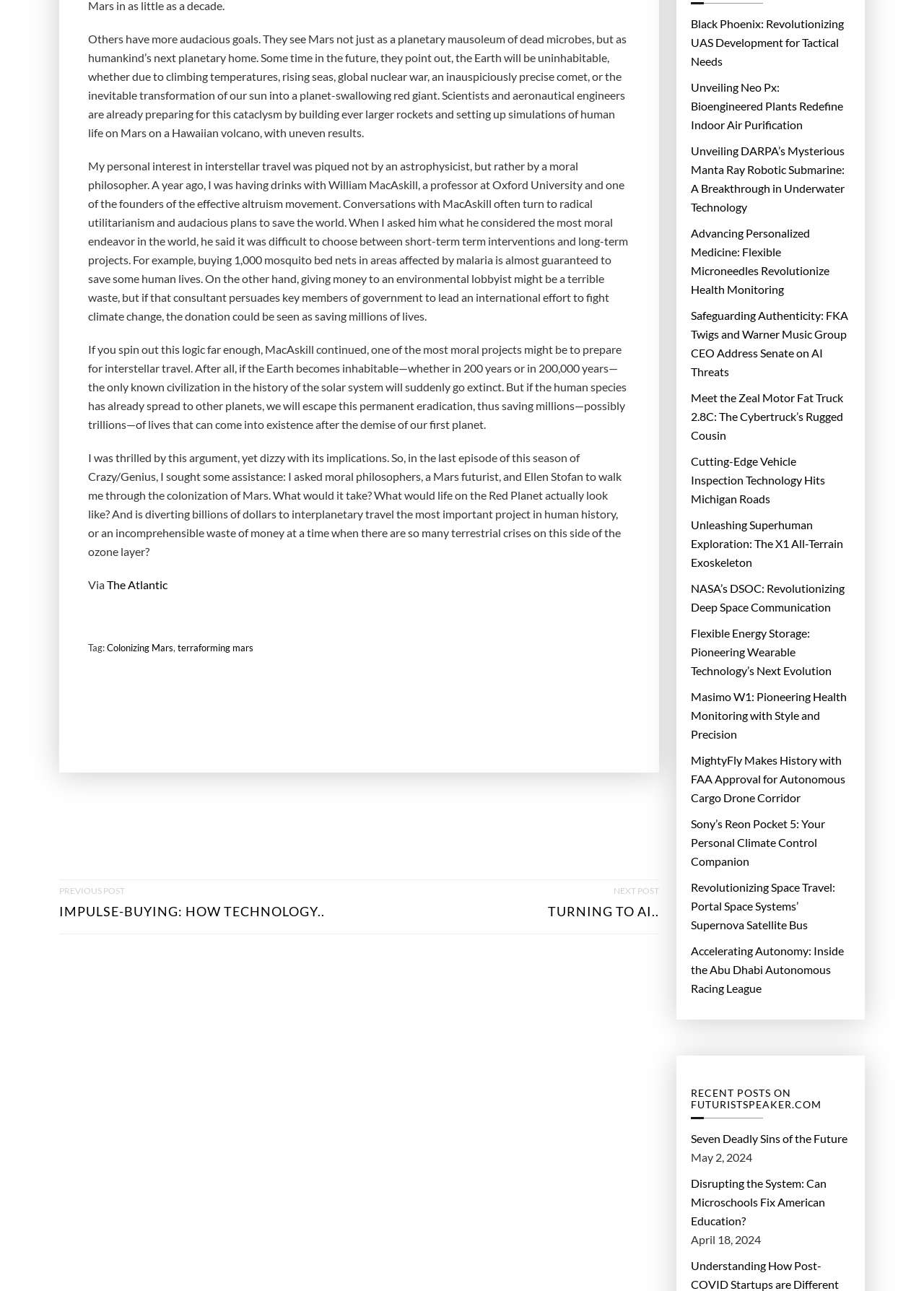Please find the bounding box coordinates in the format (top-left x, top-left y, bottom-right x, bottom-right y) for the given element description. Ensure the coordinates are floating point numbers between 0 and 1. Description: Recent Posts on FuturistSpeaker.com

[0.748, 0.842, 0.92, 0.861]